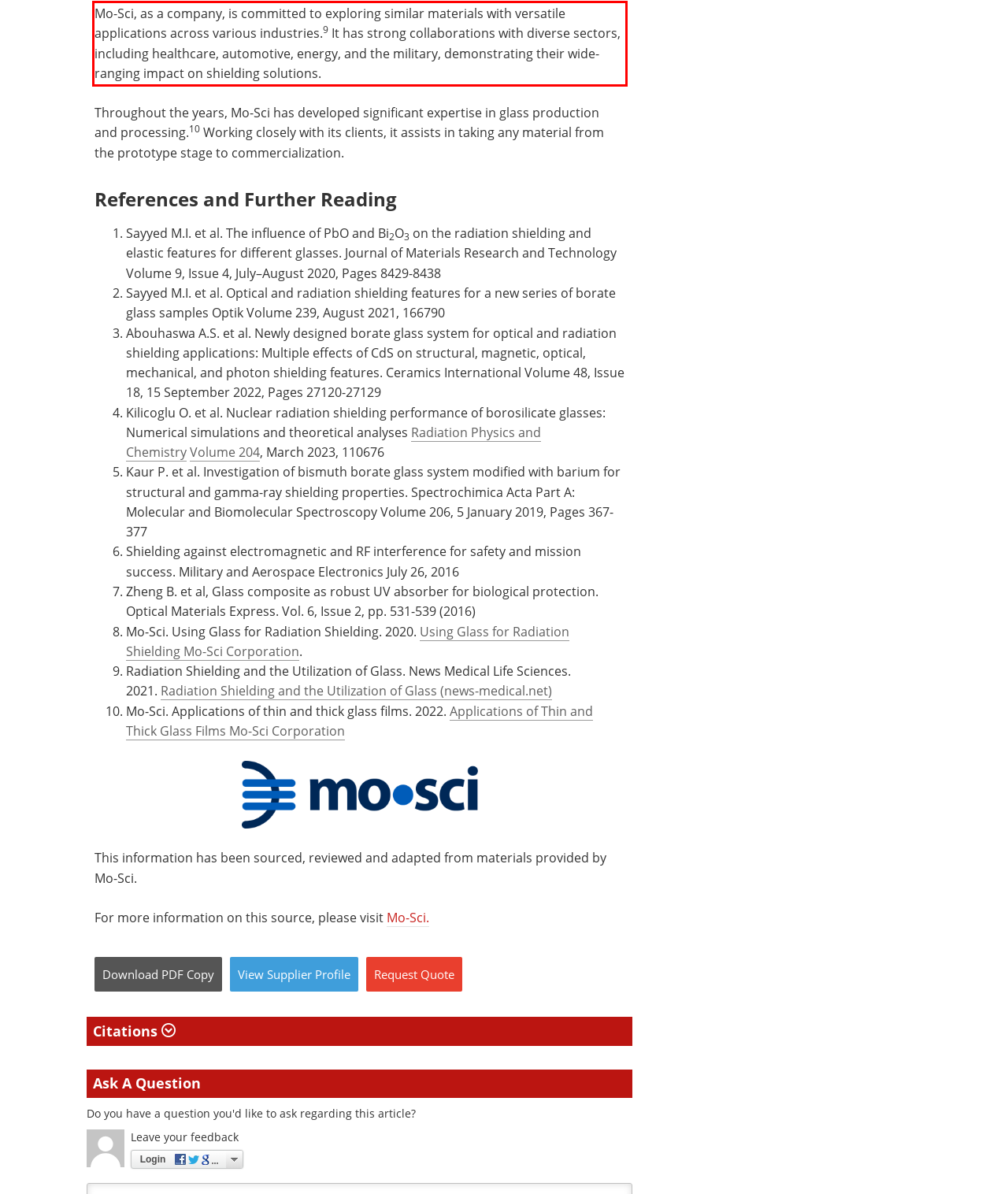From the screenshot of the webpage, locate the red bounding box and extract the text contained within that area.

Mo-Sci, as a company, is committed to exploring similar materials with versatile applications across various industries.9 It has strong collaborations with diverse sectors, including healthcare, automotive, energy, and the military, demonstrating their wide-ranging impact on shielding solutions.